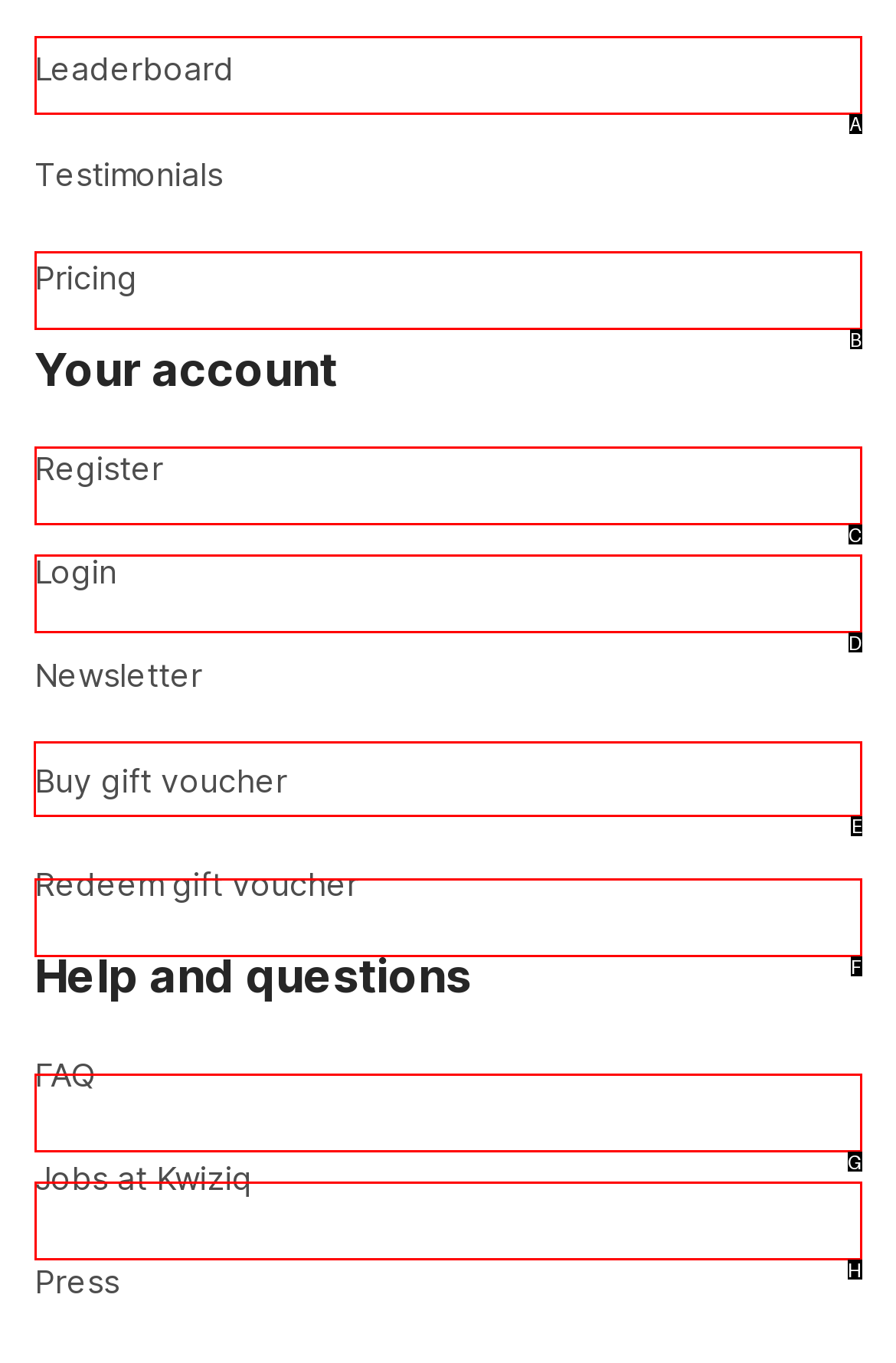Please indicate which option's letter corresponds to the task: Buy a gift voucher by examining the highlighted elements in the screenshot.

E